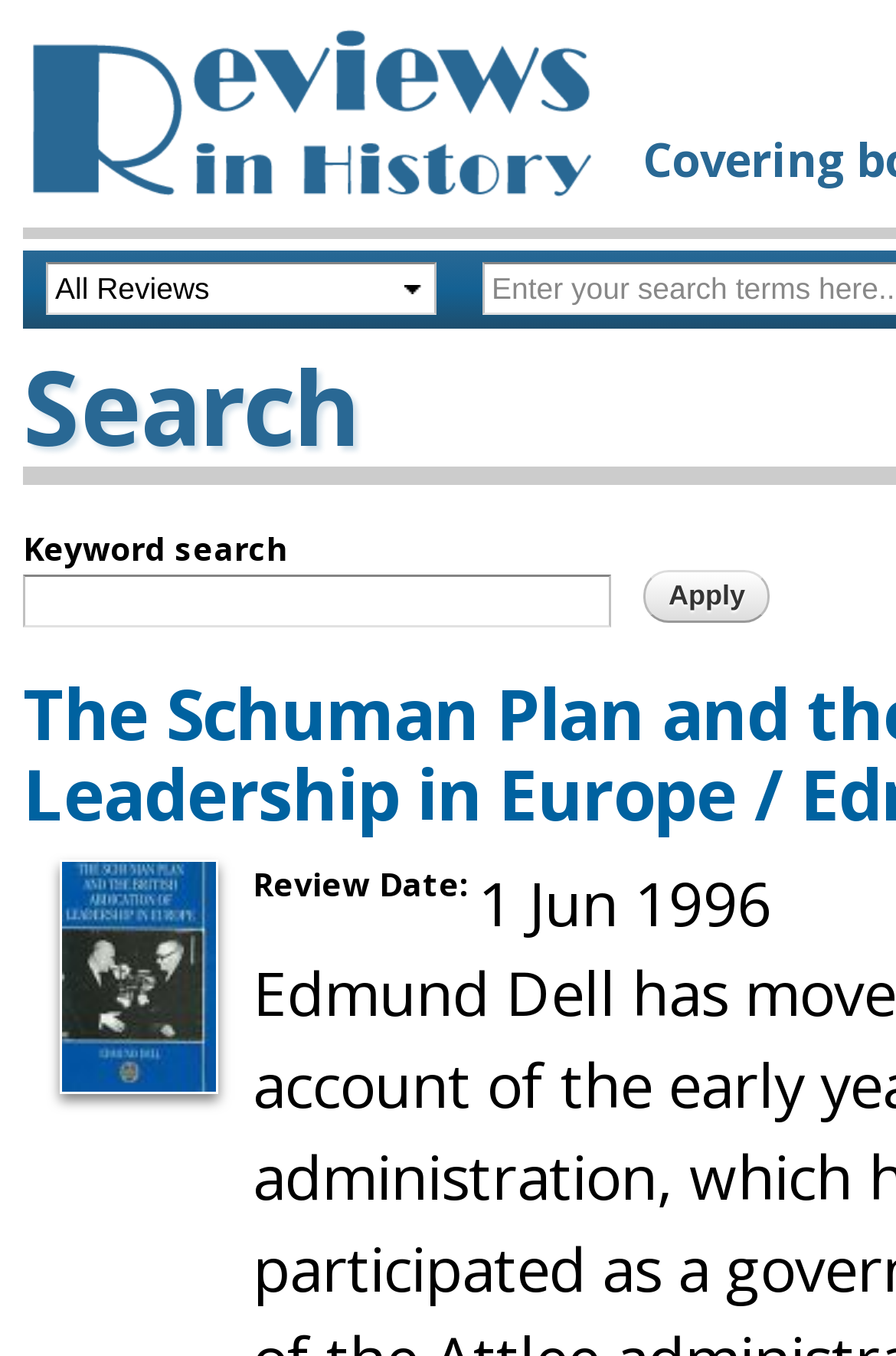Give a complete and precise description of the webpage's appearance.

The webpage is a search page for "Reviews in History". At the top left, there is a logo of "Reviews in History" which is an image. Below the logo, there is a combobox that allows users to select options from a dropdown menu. 

To the right of the combobox, there is a text label "Keyword search" followed by a text input field where users can enter their search keywords. 

On the right side of the page, there is a button labeled "Apply" which is likely used to submit the search query. 

Further down the page, there is a section that displays search results or filters. This section contains a label "Review Date:" followed by a specific date "1 Jun 1996".